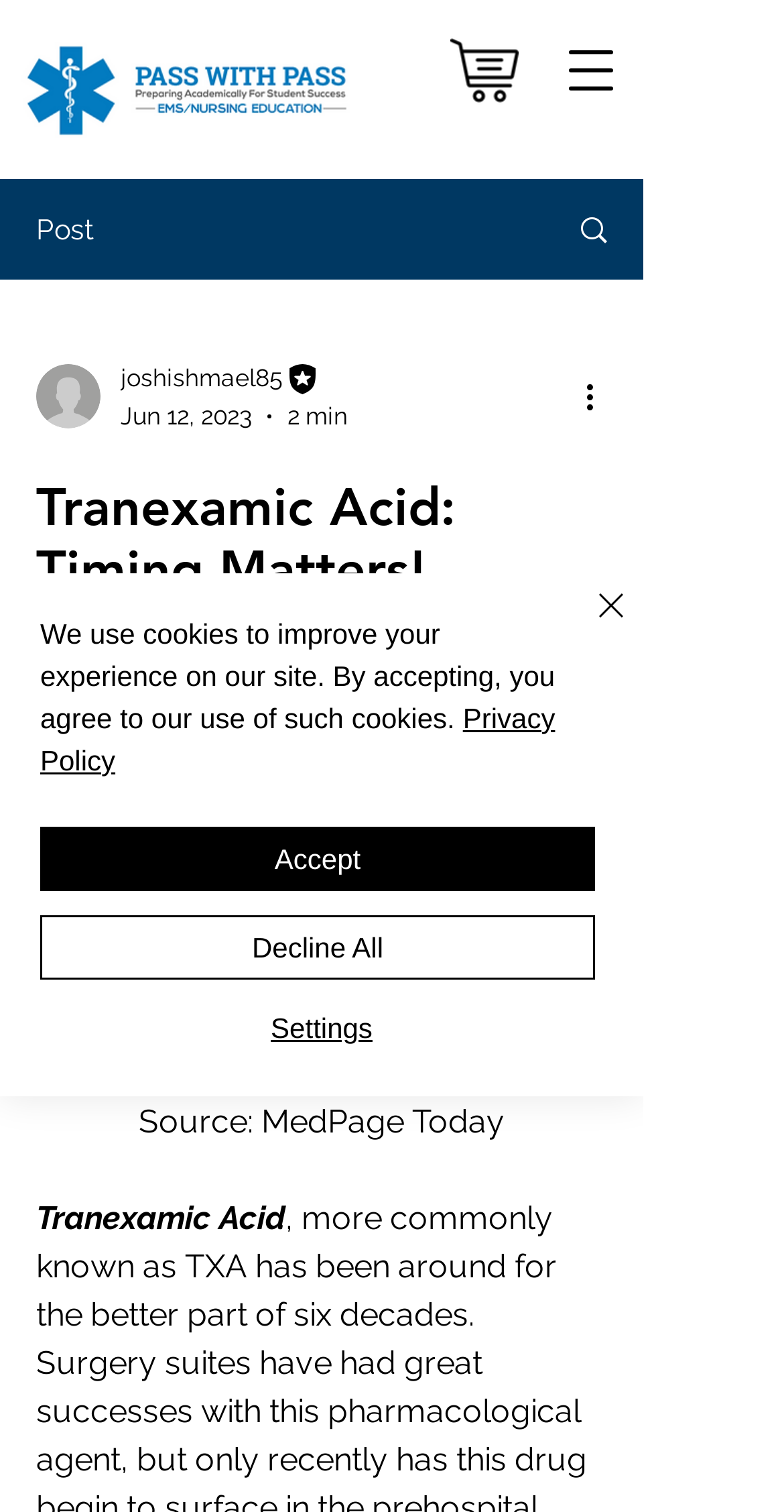Locate the bounding box coordinates of the clickable area needed to fulfill the instruction: "View EMS & Nursing page".

[0.026, 0.025, 0.451, 0.093]